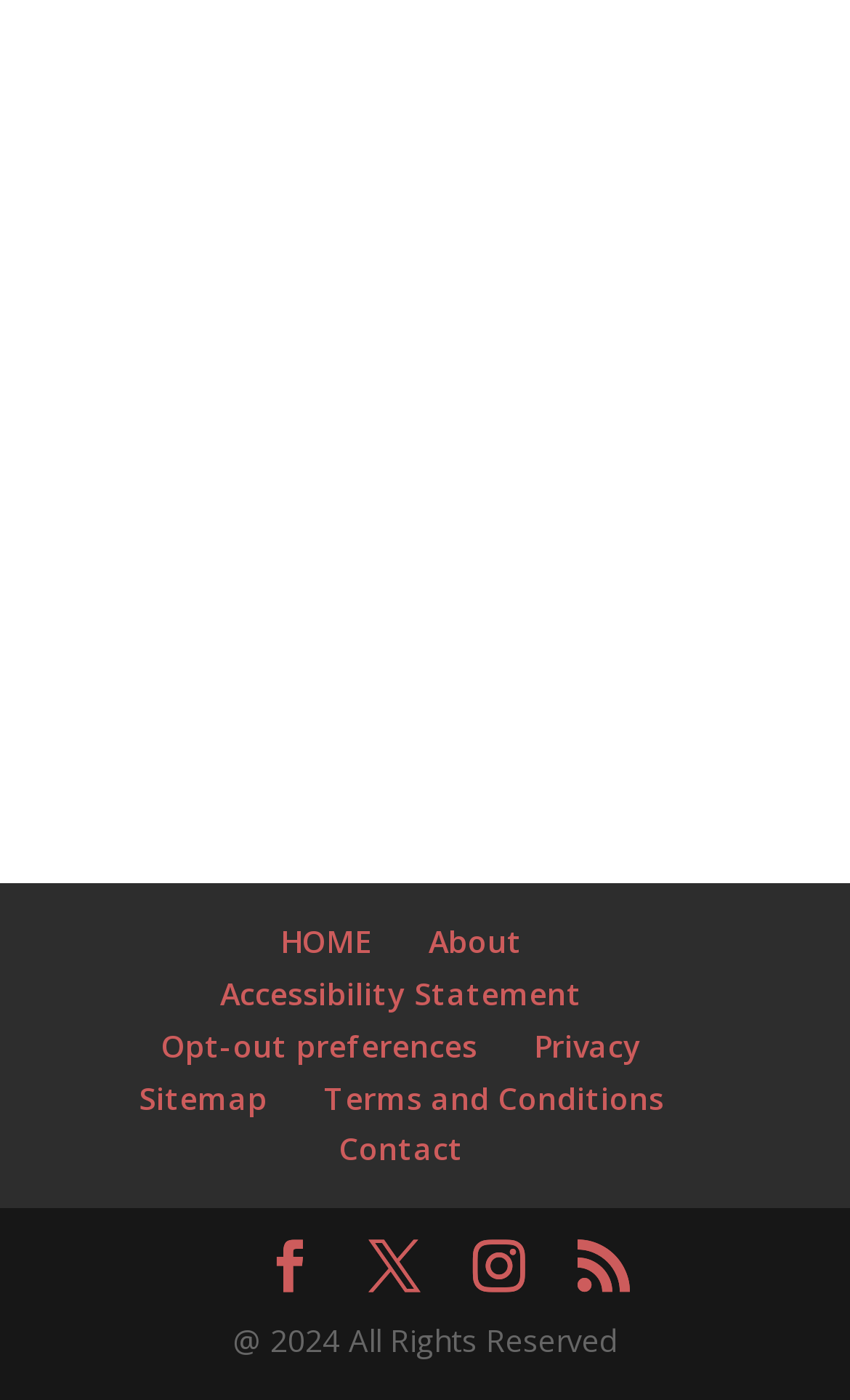What is the purpose of the textbox?
Kindly answer the question with as much detail as you can.

The textbox is a UI element that allows users to input text, and it is required, indicating that it is a necessary field to be filled. The presence of a 'SEND E' button nearby suggests that the input text will be sent or submitted, possibly for communication or feedback purposes.